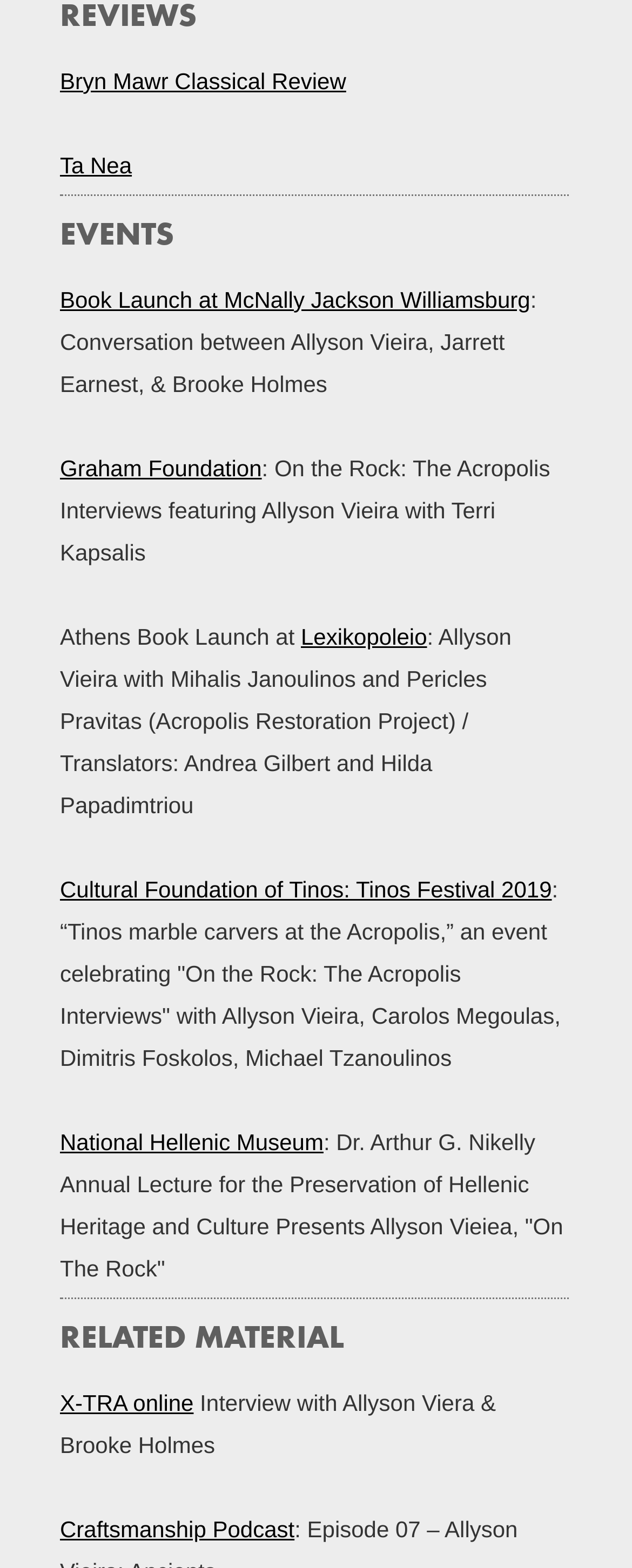What is the name of the author associated with the events and interviews?
Based on the screenshot, provide a one-word or short-phrase response.

Allyson Vieira